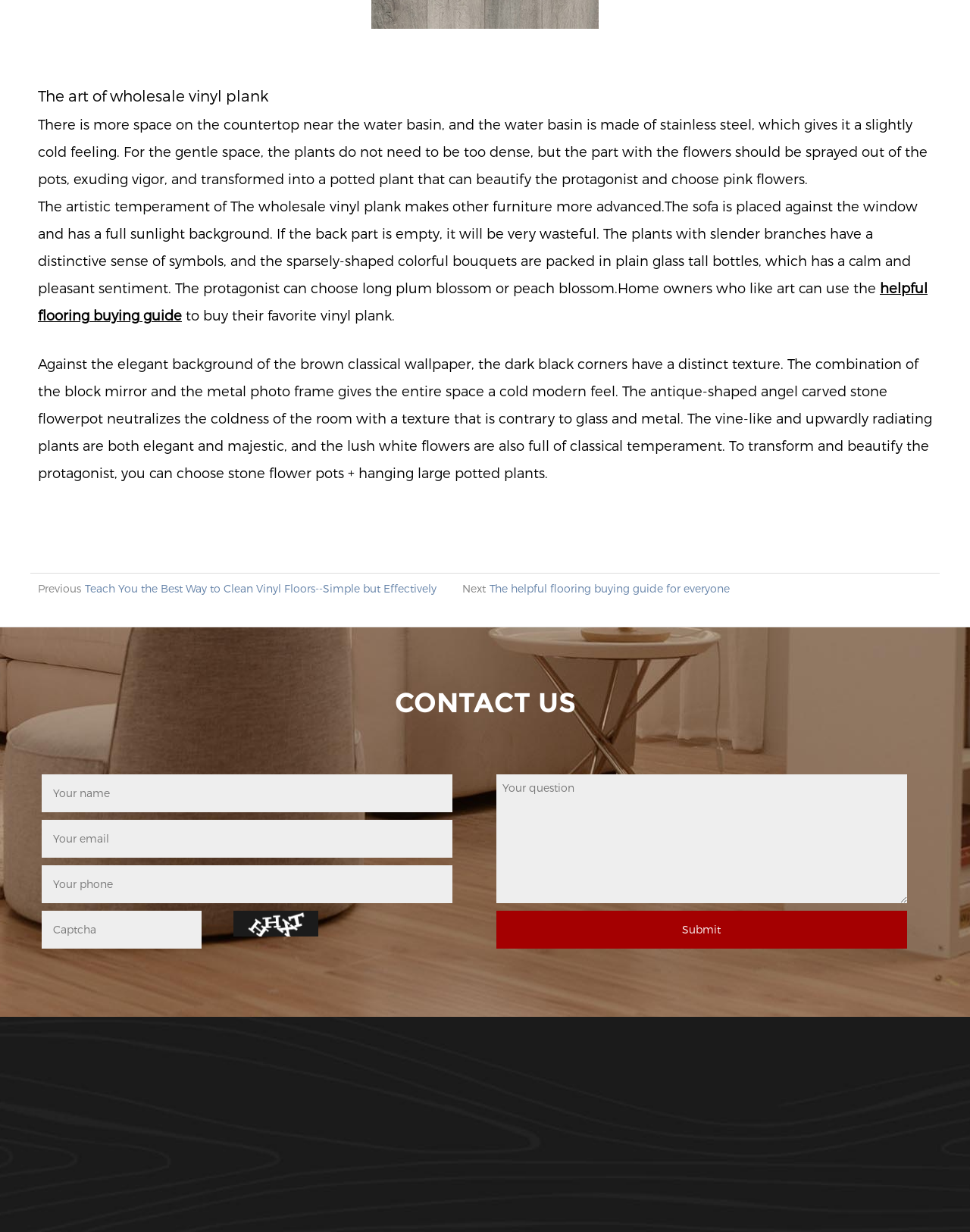Determine the bounding box coordinates (top-left x, top-left y, bottom-right x, bottom-right y) of the UI element described in the following text: name="verify" placeholder="Captcha"

[0.043, 0.739, 0.208, 0.77]